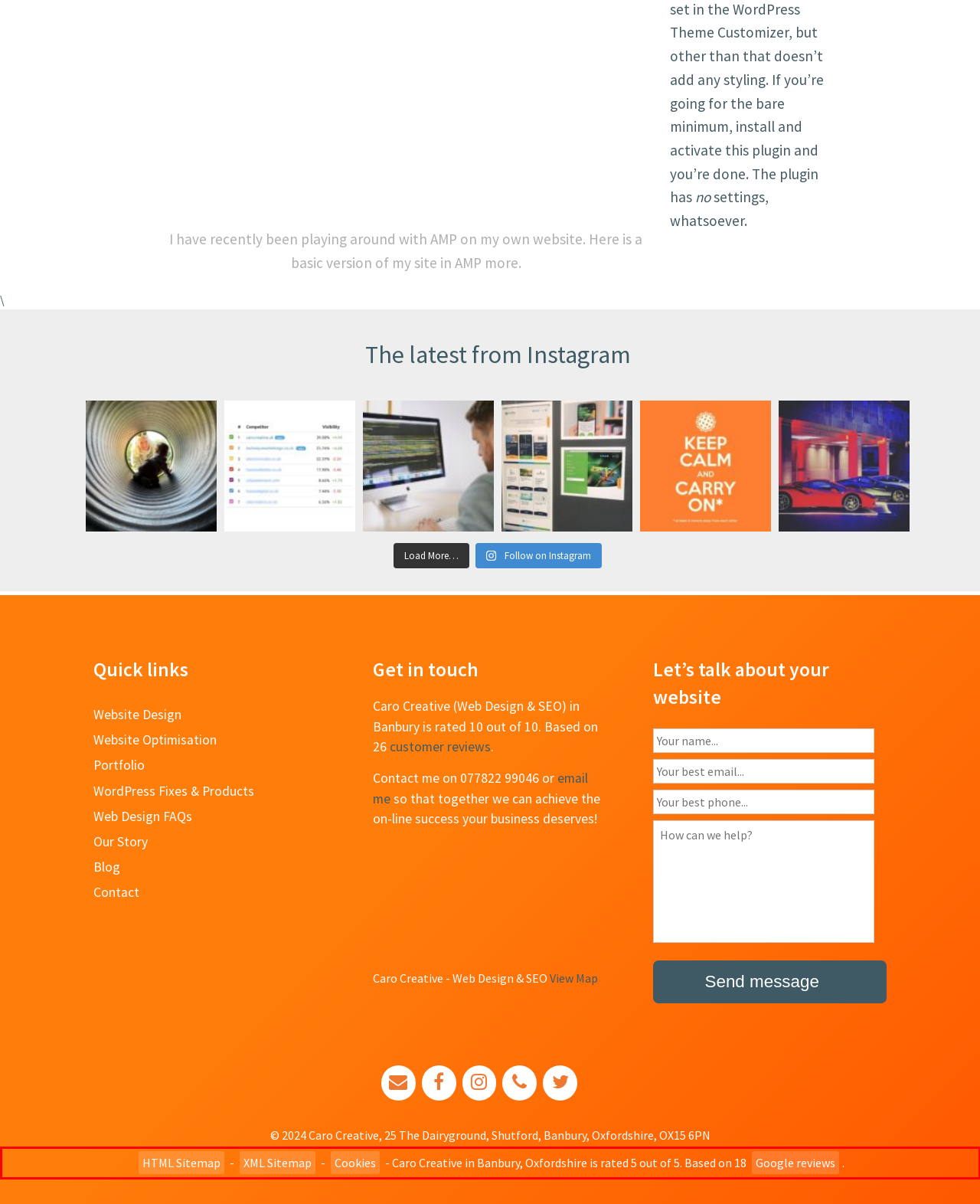Using the provided screenshot, read and generate the text content within the red-bordered area.

HTML Sitemap - XML Sitemap - Cookies - Caro Creative in Banbury, Oxfordshire is rated 5 out of 5. Based on 18 Google reviews.